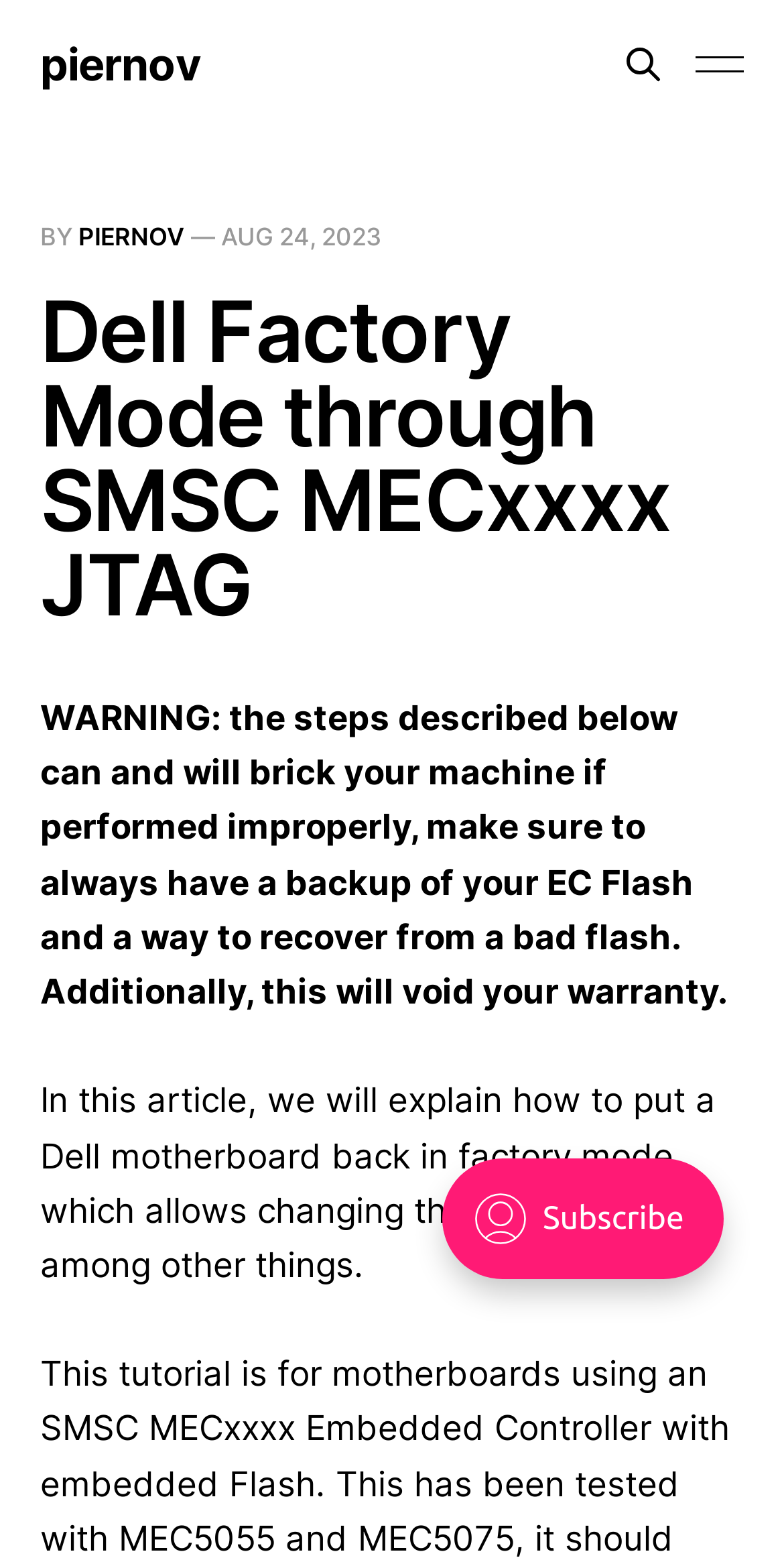What is the date of the article?
Examine the image closely and answer the question with as much detail as possible.

The date of the article is AUG 24, 2023, as shown in the time element in the top section of the webpage.